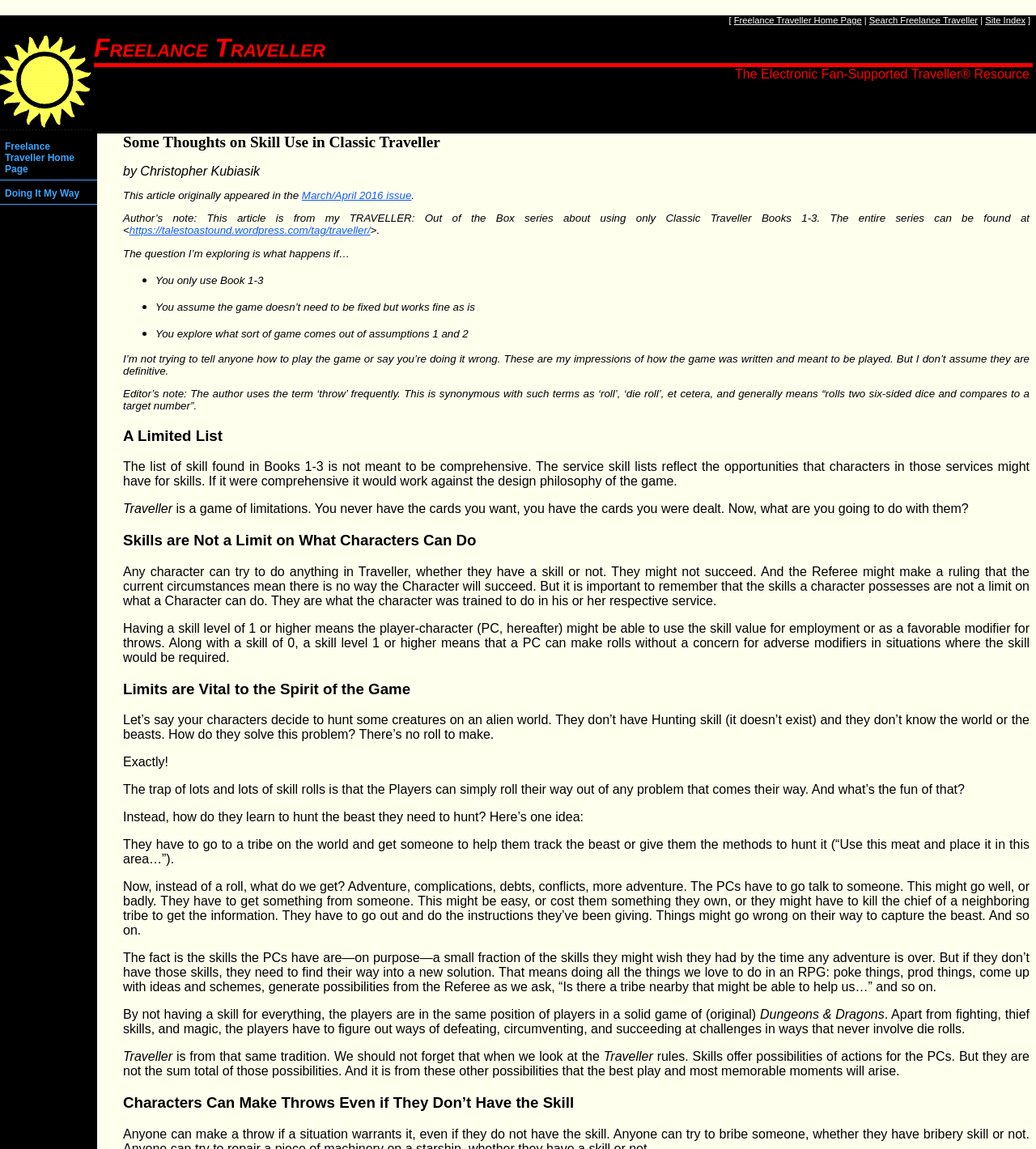Can characters make throws even if they don’t have the skill? Analyze the screenshot and reply with just one word or a short phrase.

Yes